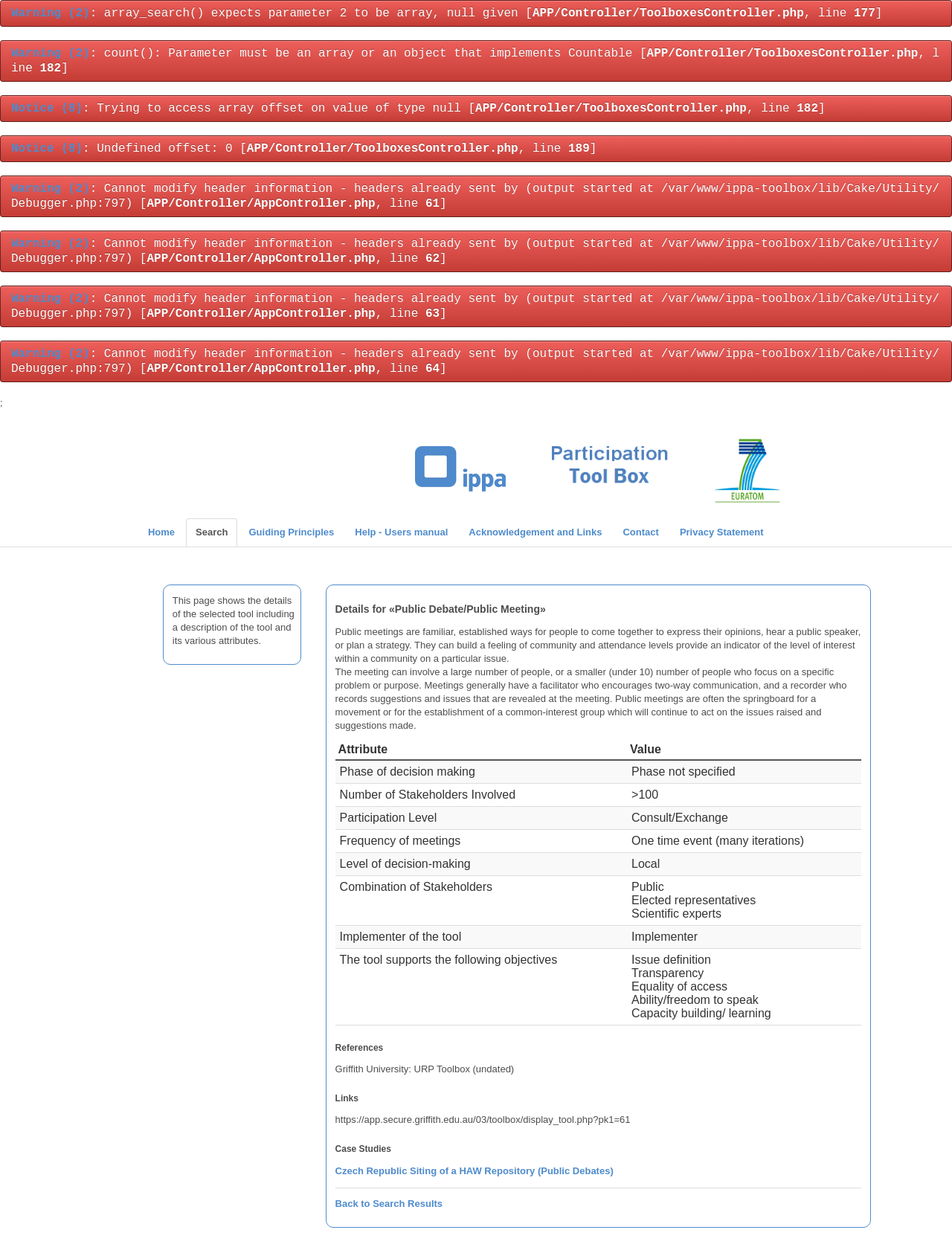Locate the bounding box coordinates of the clickable area to execute the instruction: "Click on the 'Home' link". Provide the coordinates as four float numbers between 0 and 1, represented as [left, top, right, bottom].

[0.145, 0.413, 0.194, 0.435]